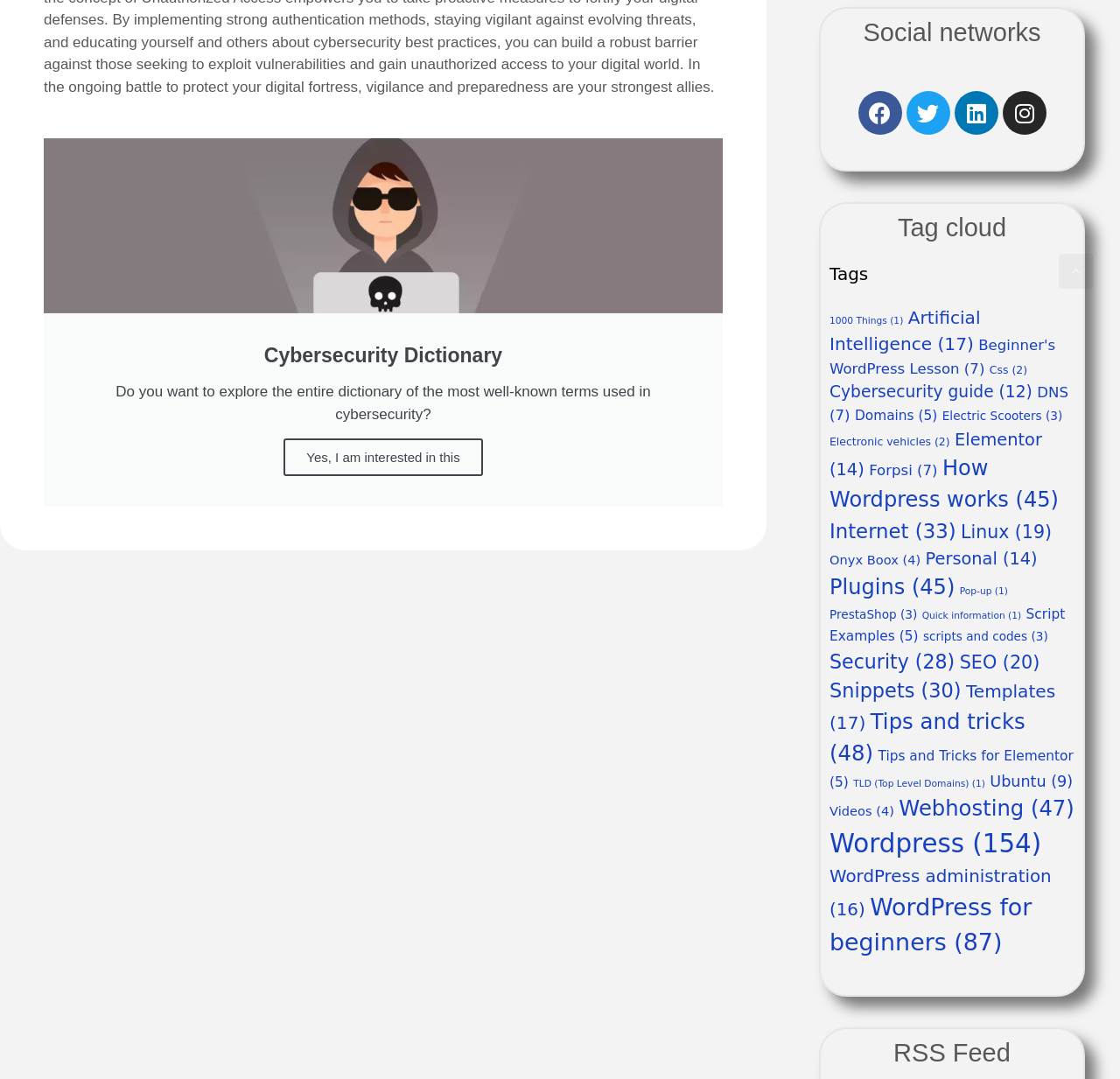How many items are related to Cybersecurity guide?
Give a detailed response to the question by analyzing the screenshot.

The webpage lists a topic called 'Cybersecurity guide' which has 12 items related to it.